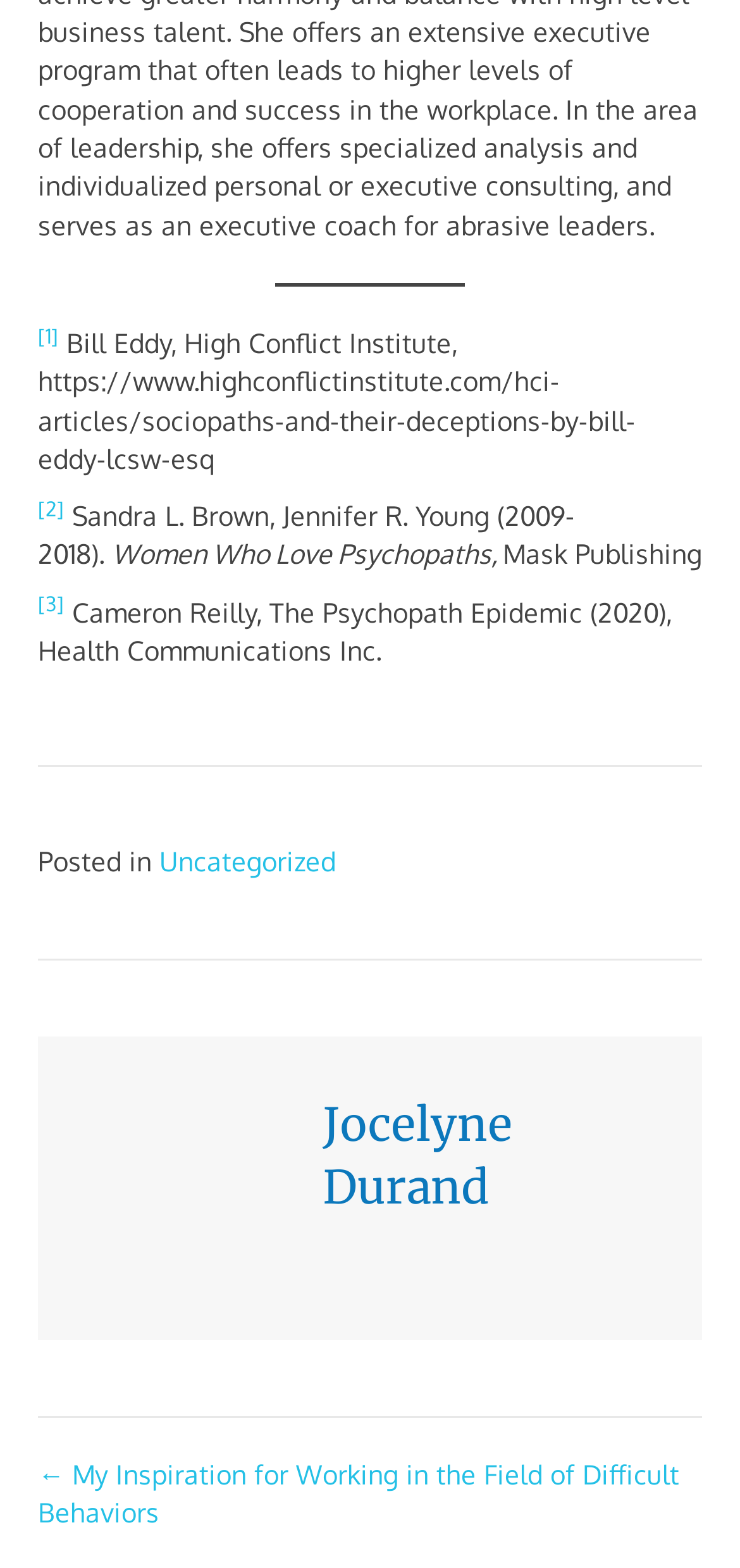Provide your answer to the question using just one word or phrase: What category is the current post under?

Uncategorized